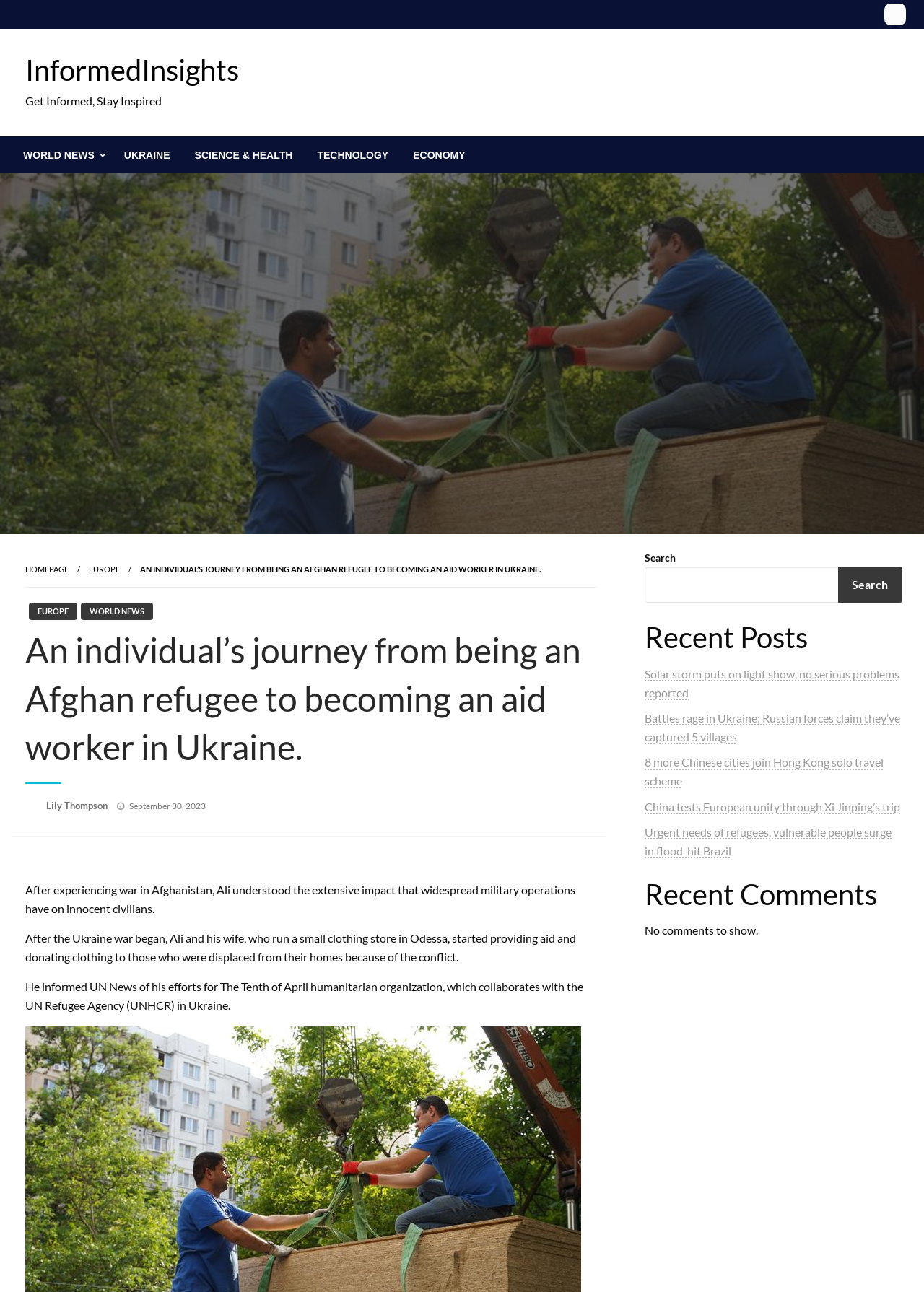What is the topic of the main article?
Refer to the image and provide a detailed answer to the question.

The topic of the main article can be found in the strong element with the text 'An individual’s journey from being an Afghan refugee to becoming an aid worker in Ukraine.' which is a summary of the article.